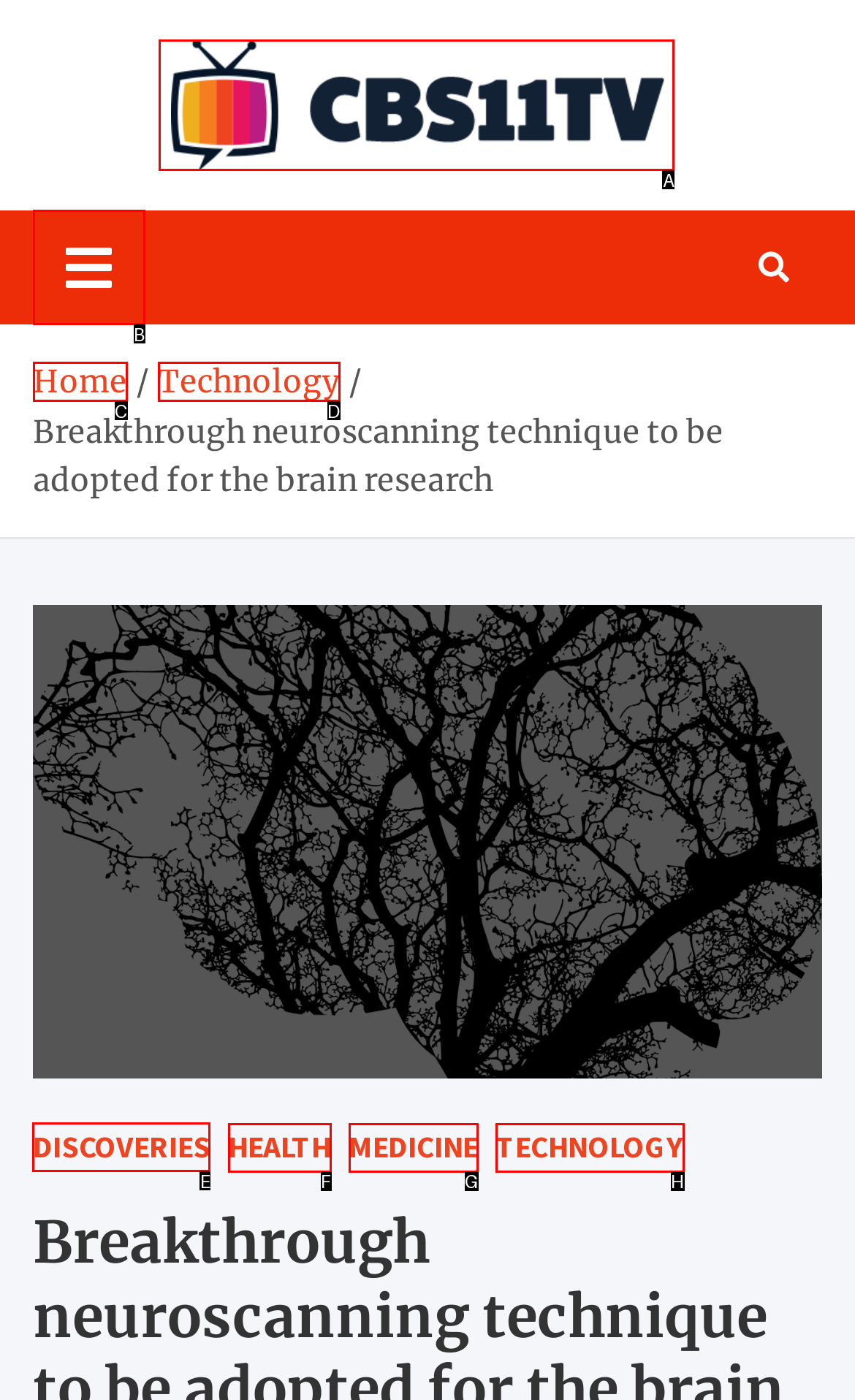Point out which UI element to click to complete this task: read about DISCOVERIES
Answer with the letter corresponding to the right option from the available choices.

E